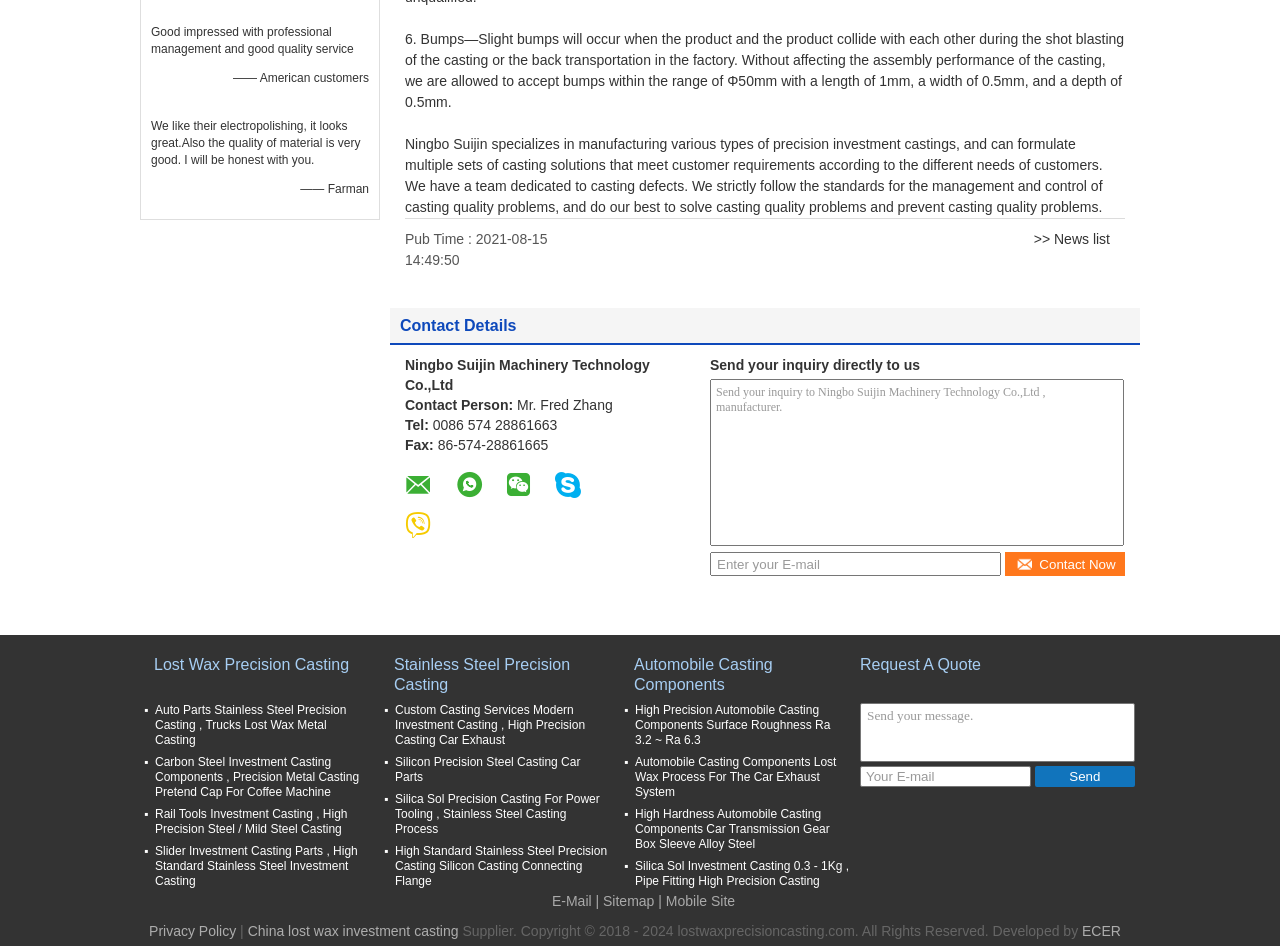What type of casting does the company specialize in?
Provide a comprehensive and detailed answer to the question.

I found this information by looking at the links in the 'DescriptionList' section, which mention 'Lost Wax Precision Casting' and 'Stainless Steel Precision Casting'. This suggests that the company specializes in precision investment casting.